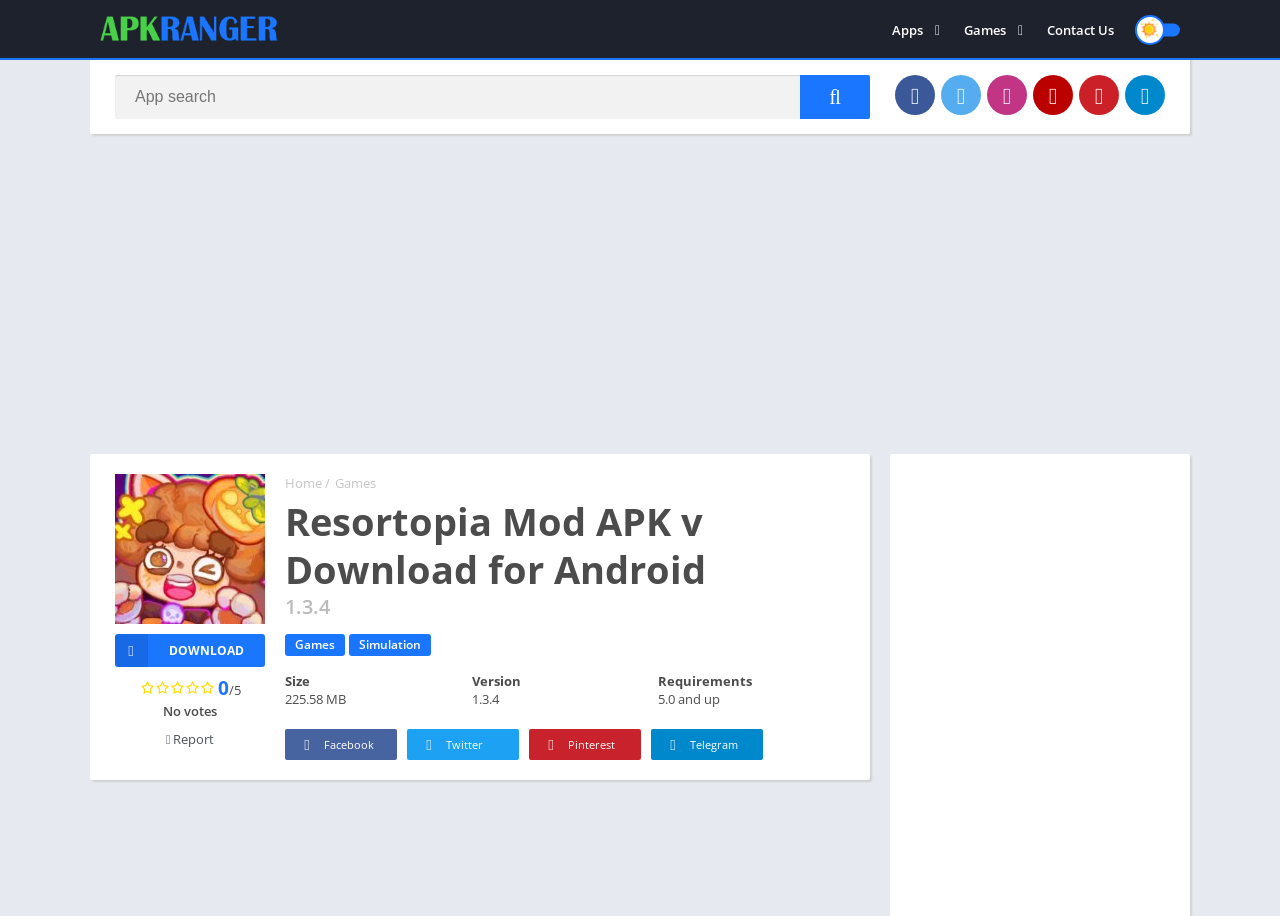Answer this question in one word or a short phrase: What is the size of the APK?

225.58 MB